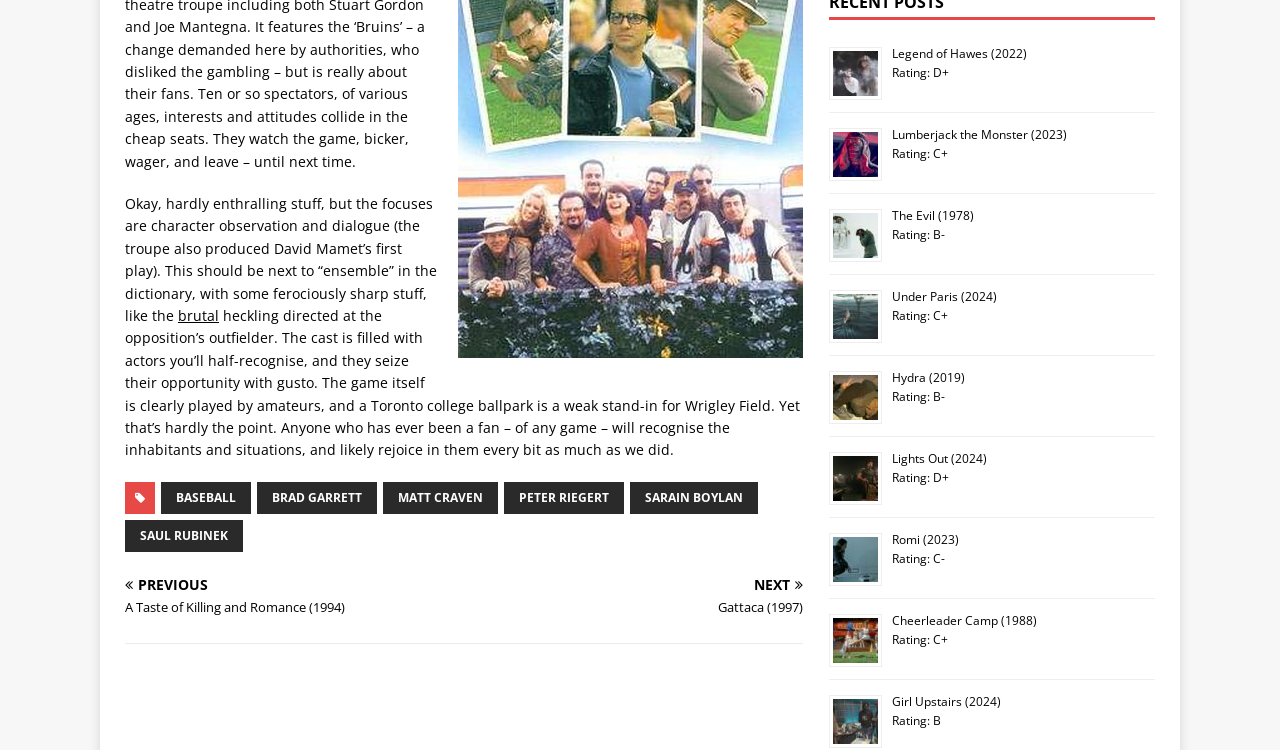Extract the bounding box coordinates of the UI element described: "Lumberjack the Monster (2023)". Provide the coordinates in the format [left, top, right, bottom] with values ranging from 0 to 1.

[0.697, 0.168, 0.833, 0.191]